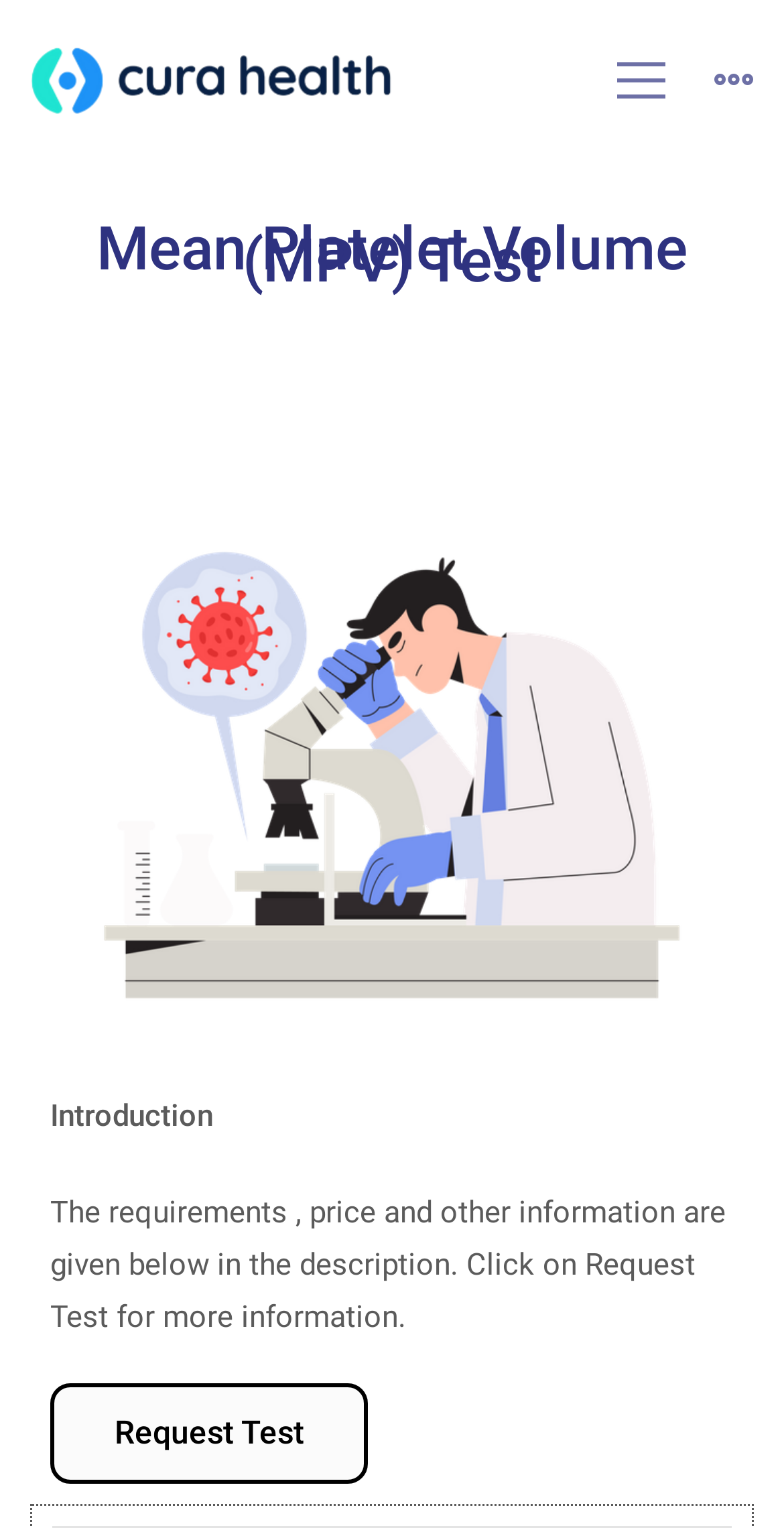What is the navigation option on the top-right corner of the webpage?
Provide an in-depth and detailed answer to the question.

The navigation option on the top-right corner of the webpage is a link that says 'HOME', which likely takes the user to the homepage of the website.